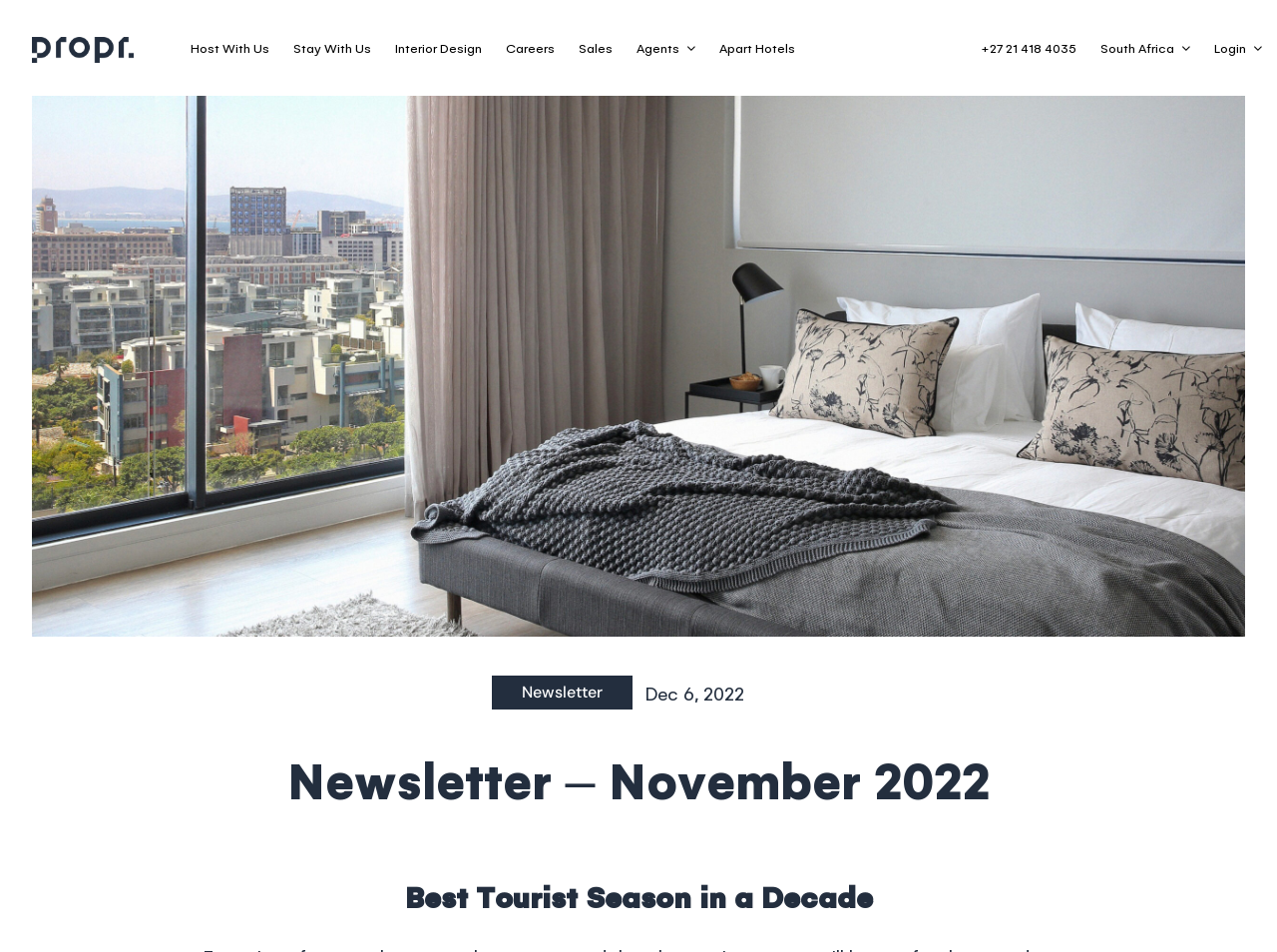Please specify the bounding box coordinates of the element that should be clicked to execute the given instruction: 'Click on the 'Login' button'. Ensure the coordinates are four float numbers between 0 and 1, expressed as [left, top, right, bottom].

[0.946, 0.031, 0.994, 0.069]